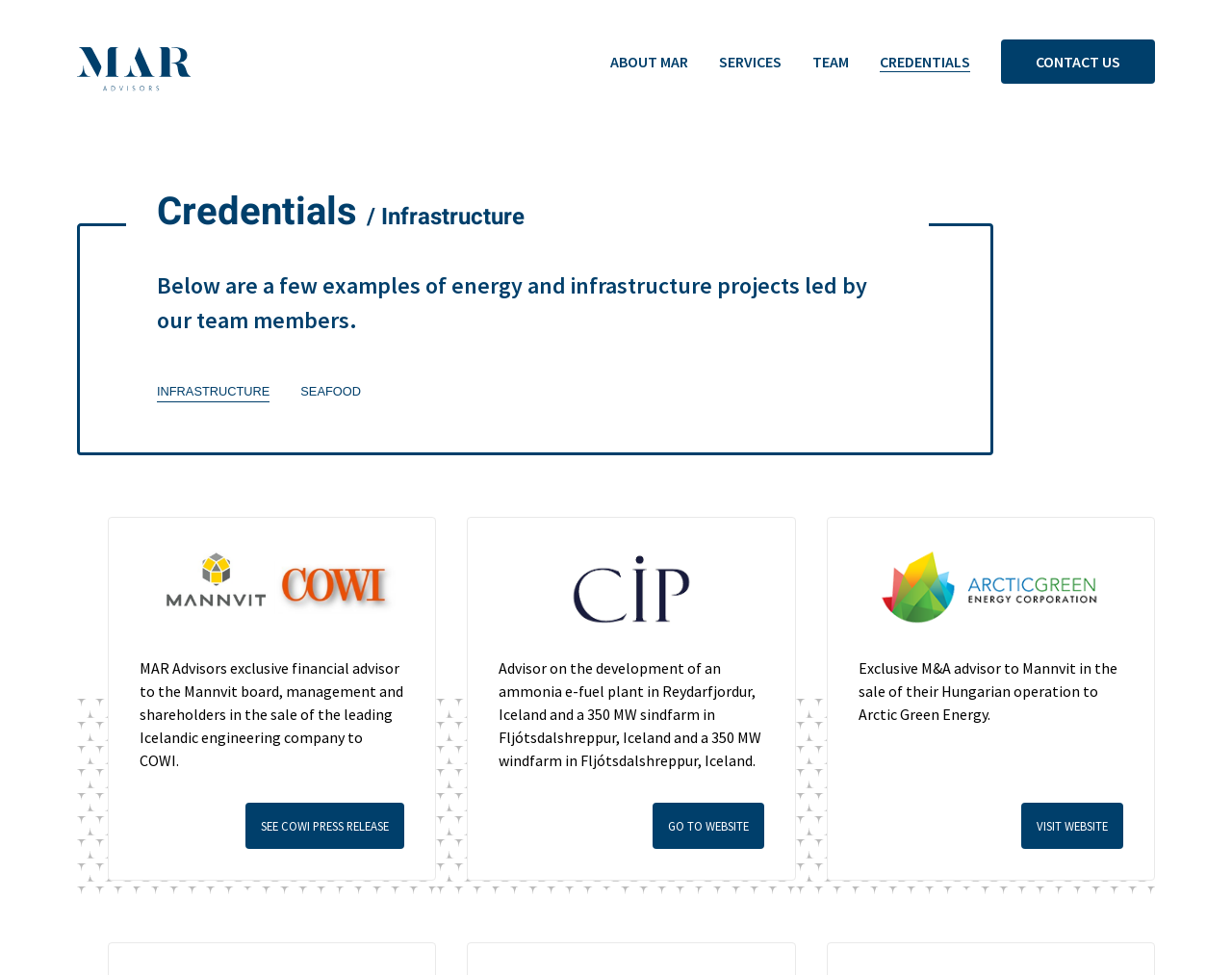Pinpoint the bounding box coordinates of the element to be clicked to execute the instruction: "Click TEAM".

[0.647, 0.041, 0.702, 0.086]